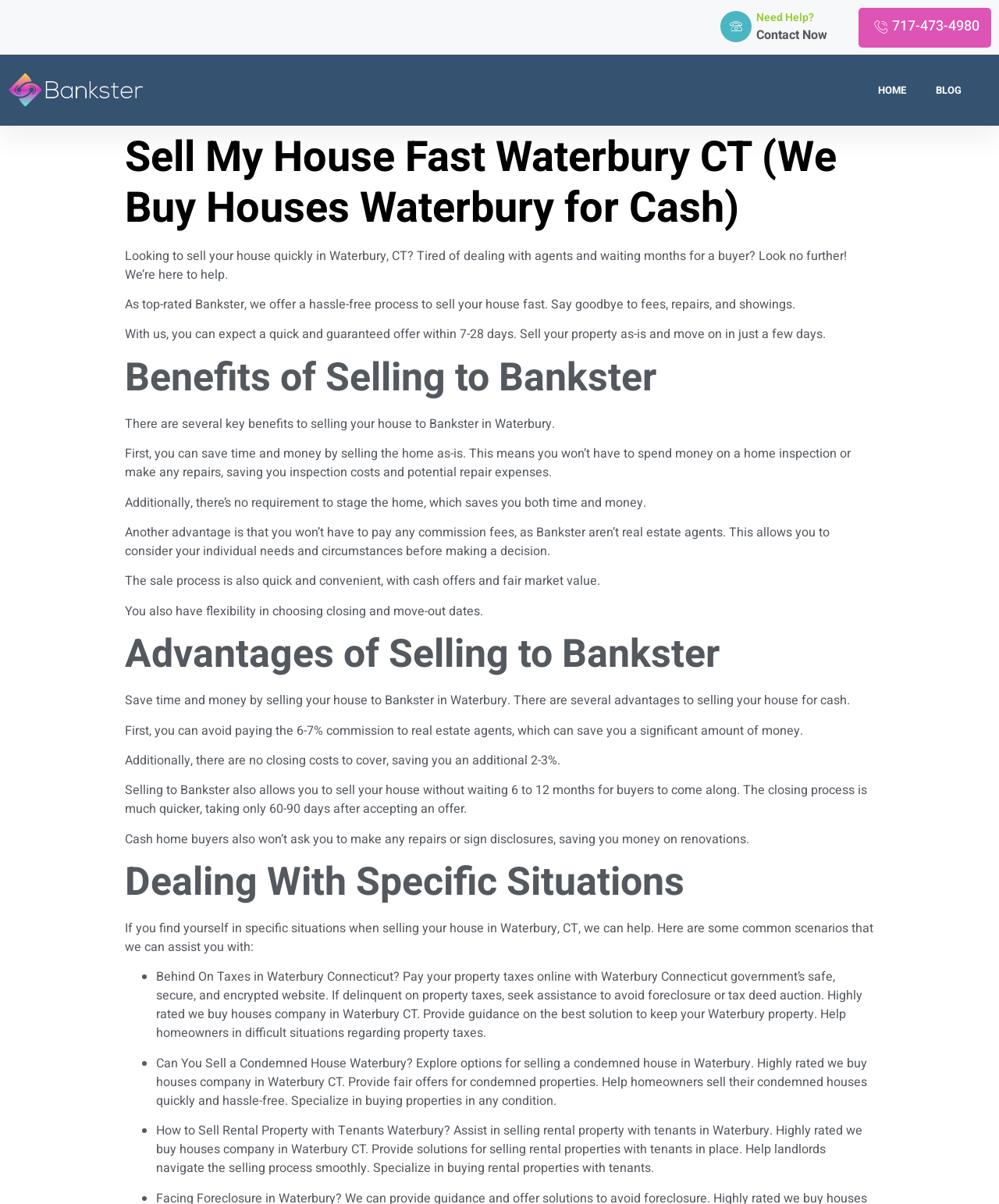Look at the image and write a detailed answer to the question: 
How long does it take to sell a house with Bankster?

I found this information by reading the StaticText element that says 'With us, you can expect a quick and guaranteed offer within 7-28 days. Sell your property as-is and move on in just a few days.' which is located in the middle of the webpage.